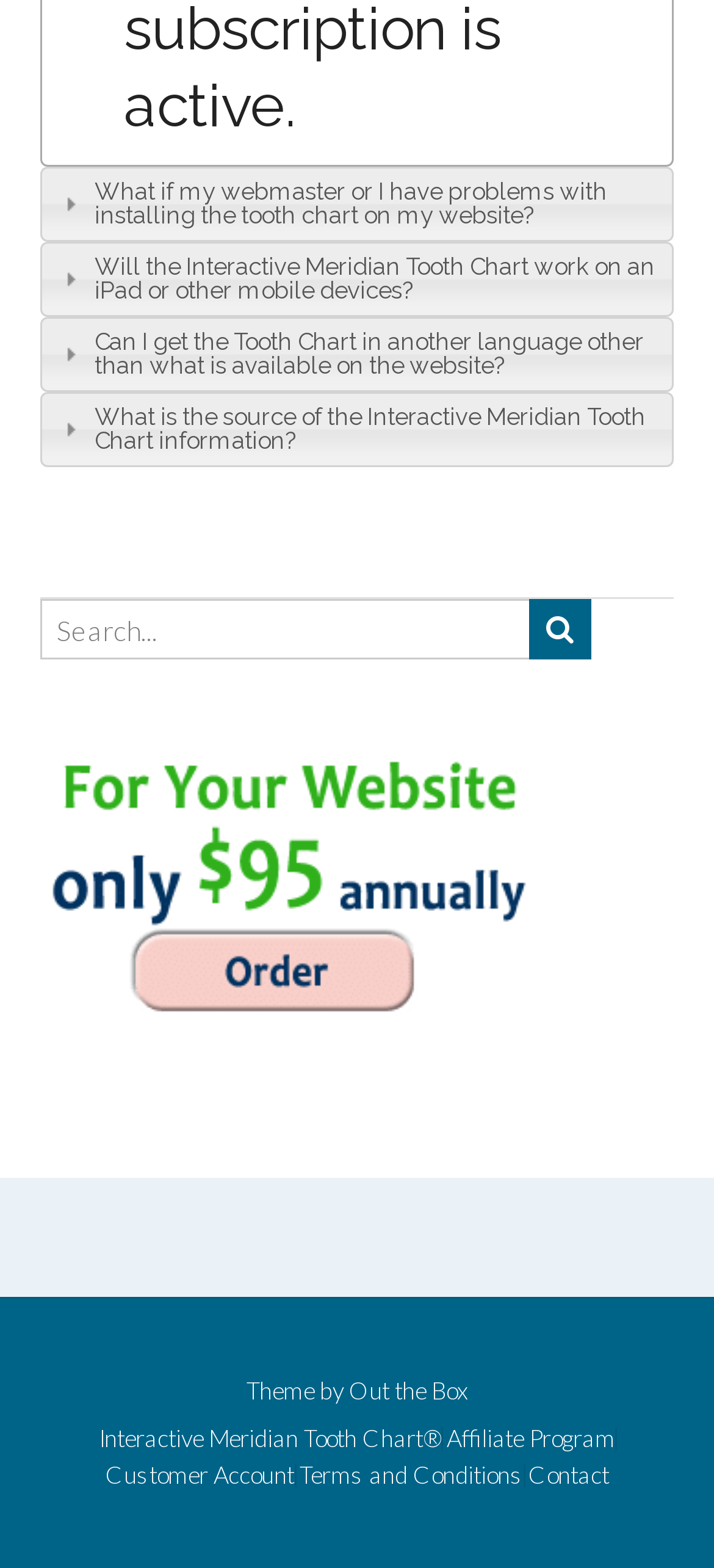Can I search for something on this webpage?
Based on the visual details in the image, please answer the question thoroughly.

I can see a search box with a label 'Search for:' and a search icon, which indicates that users can search for something on this webpage.